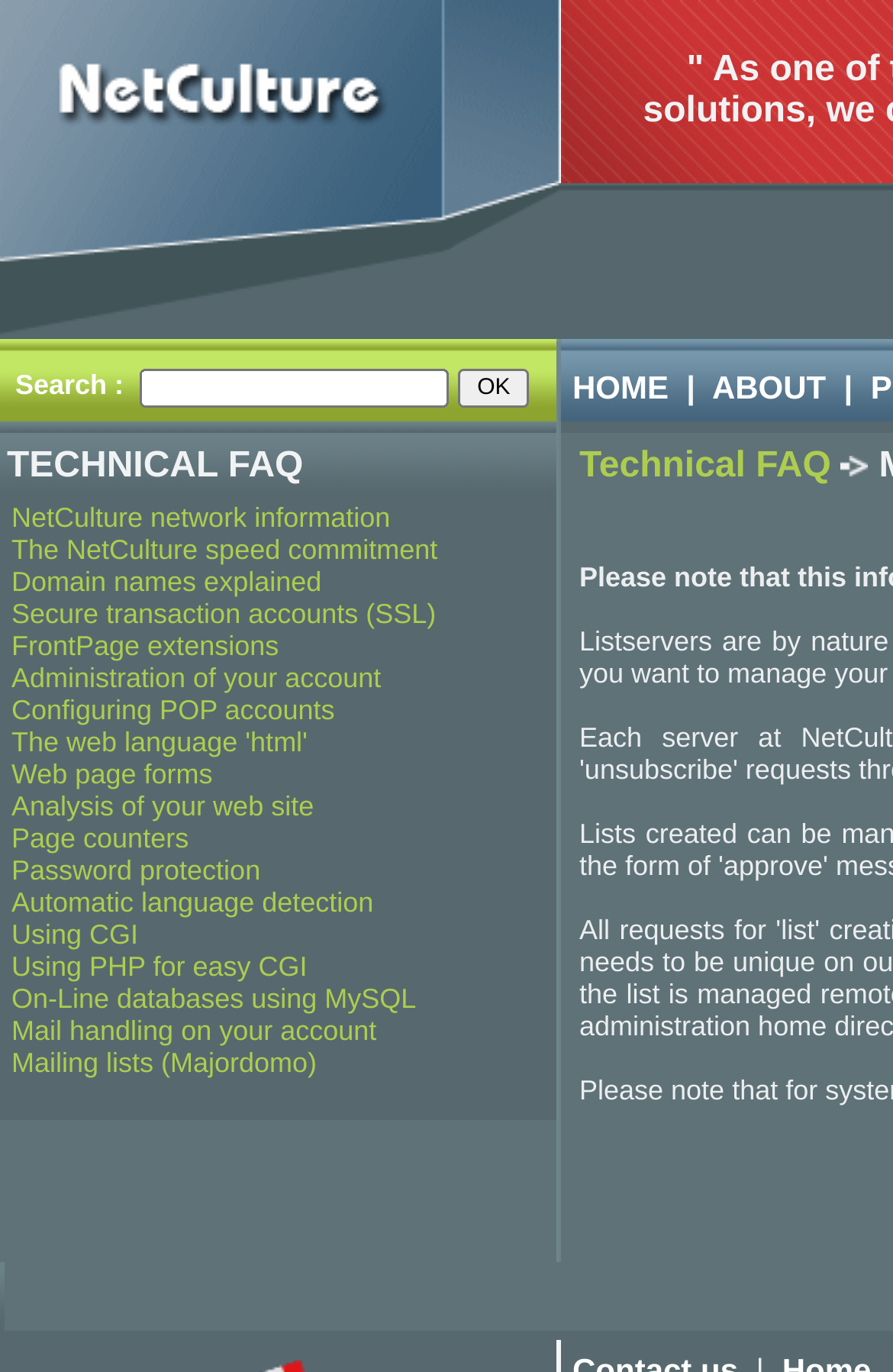What is the first item in the list of NetCulture network information?
Based on the screenshot, answer the question with a single word or phrase.

NetCulture network information